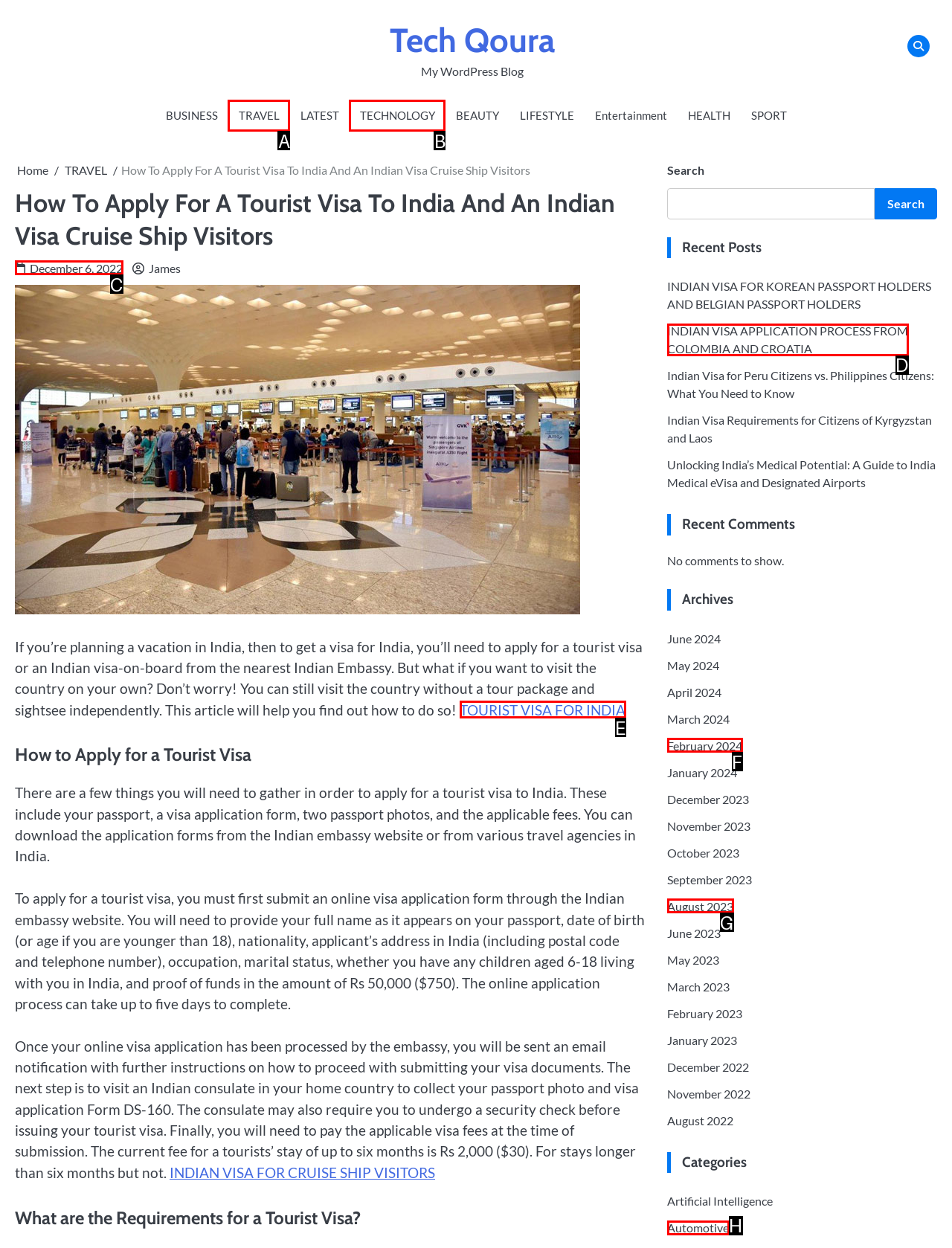Which HTML element fits the description: TOURIST VISA FOR INDIA? Respond with the letter of the appropriate option directly.

E